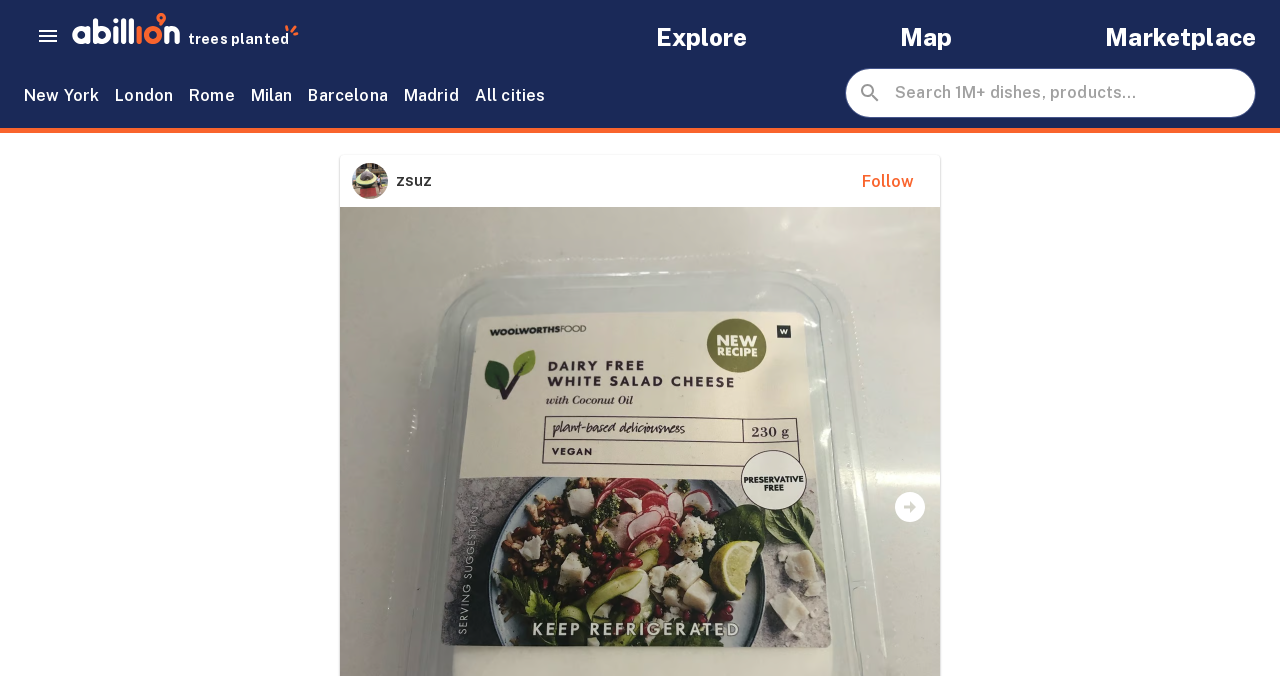Answer the following in one word or a short phrase: 
What is the purpose of the search bar?

Search dishes, products